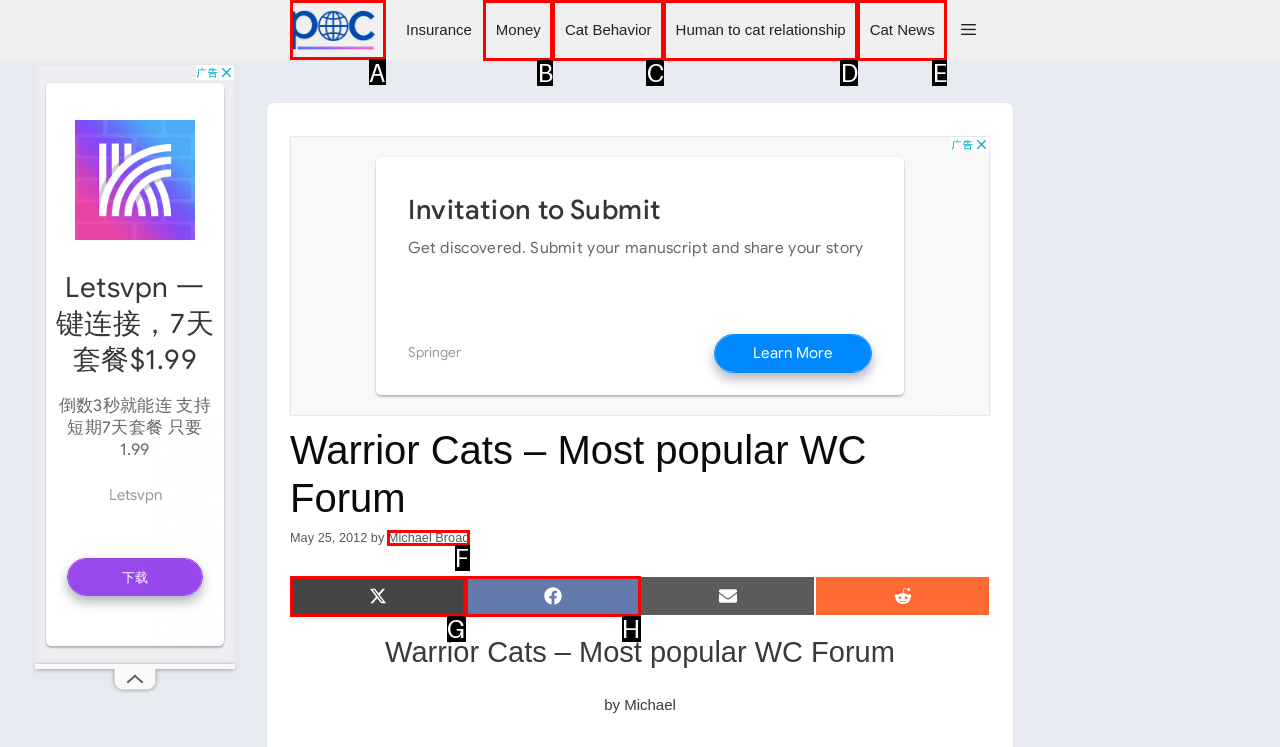For the instruction: Click on the 'Michael Broad' link, which HTML element should be clicked?
Respond with the letter of the appropriate option from the choices given.

A